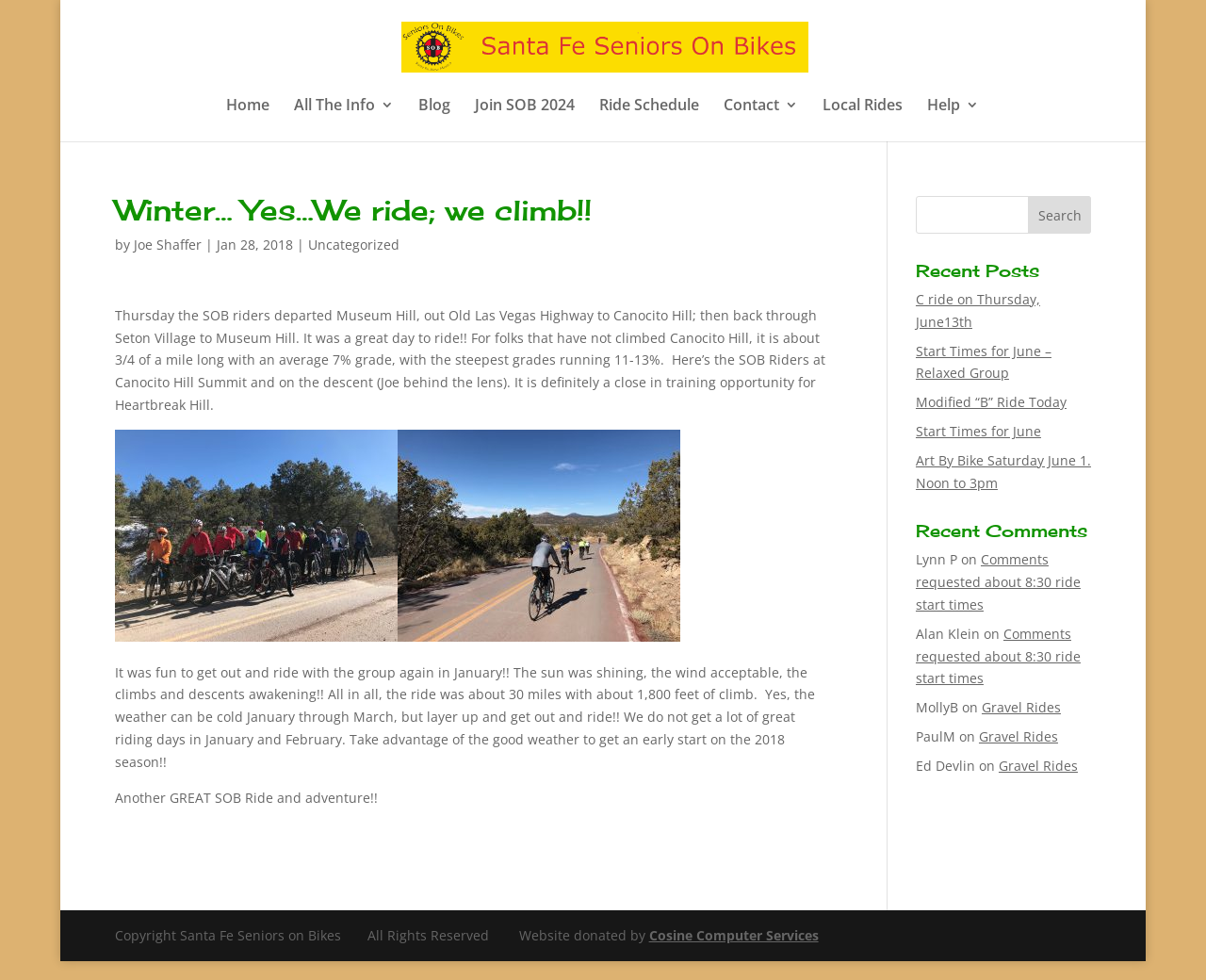Find the bounding box coordinates of the element I should click to carry out the following instruction: "Click on the 'poem-a-day' link".

None